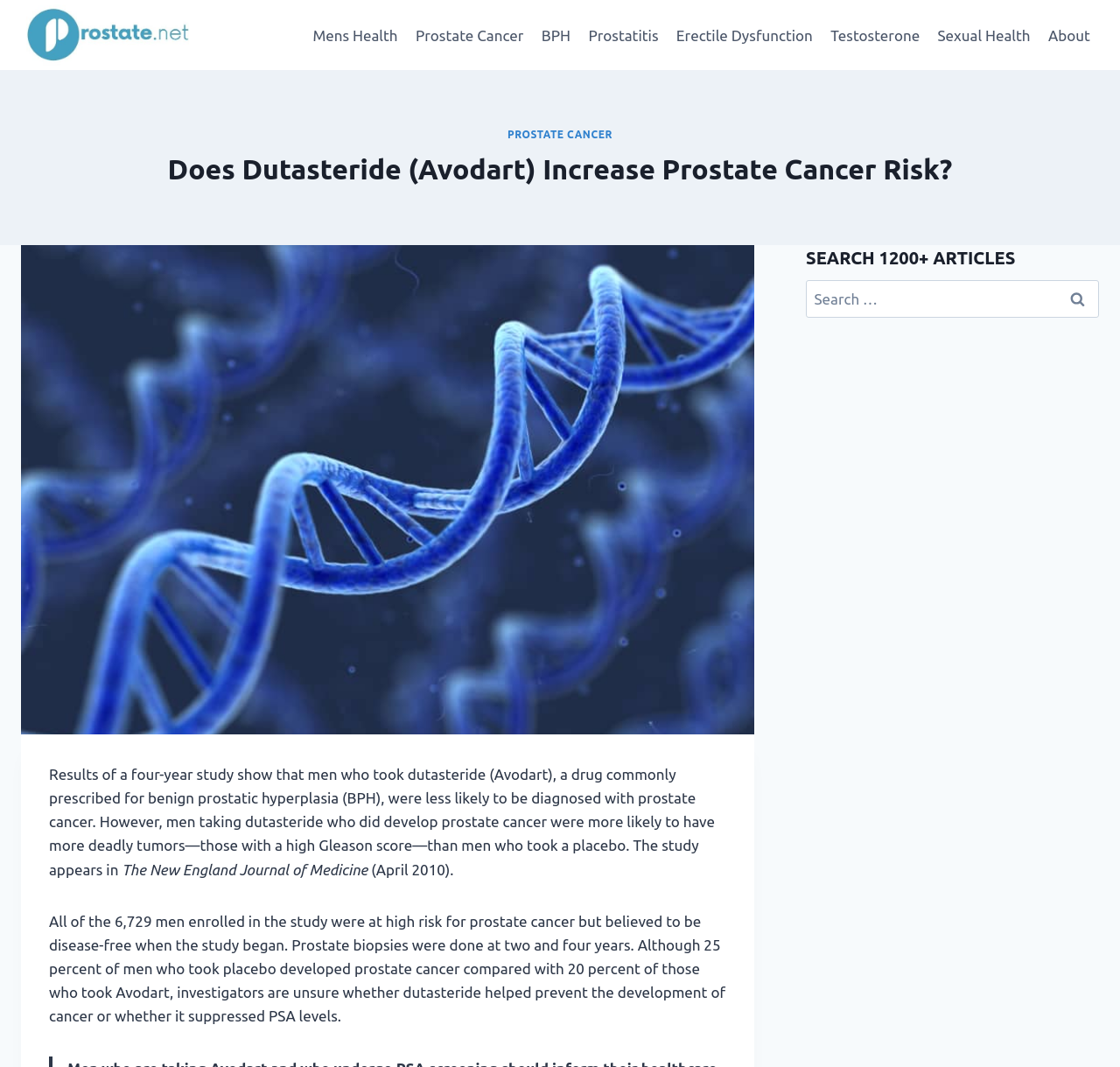Identify the bounding box coordinates for the region to click in order to carry out this instruction: "Search for articles". Provide the coordinates using four float numbers between 0 and 1, formatted as [left, top, right, bottom].

[0.72, 0.263, 0.981, 0.298]